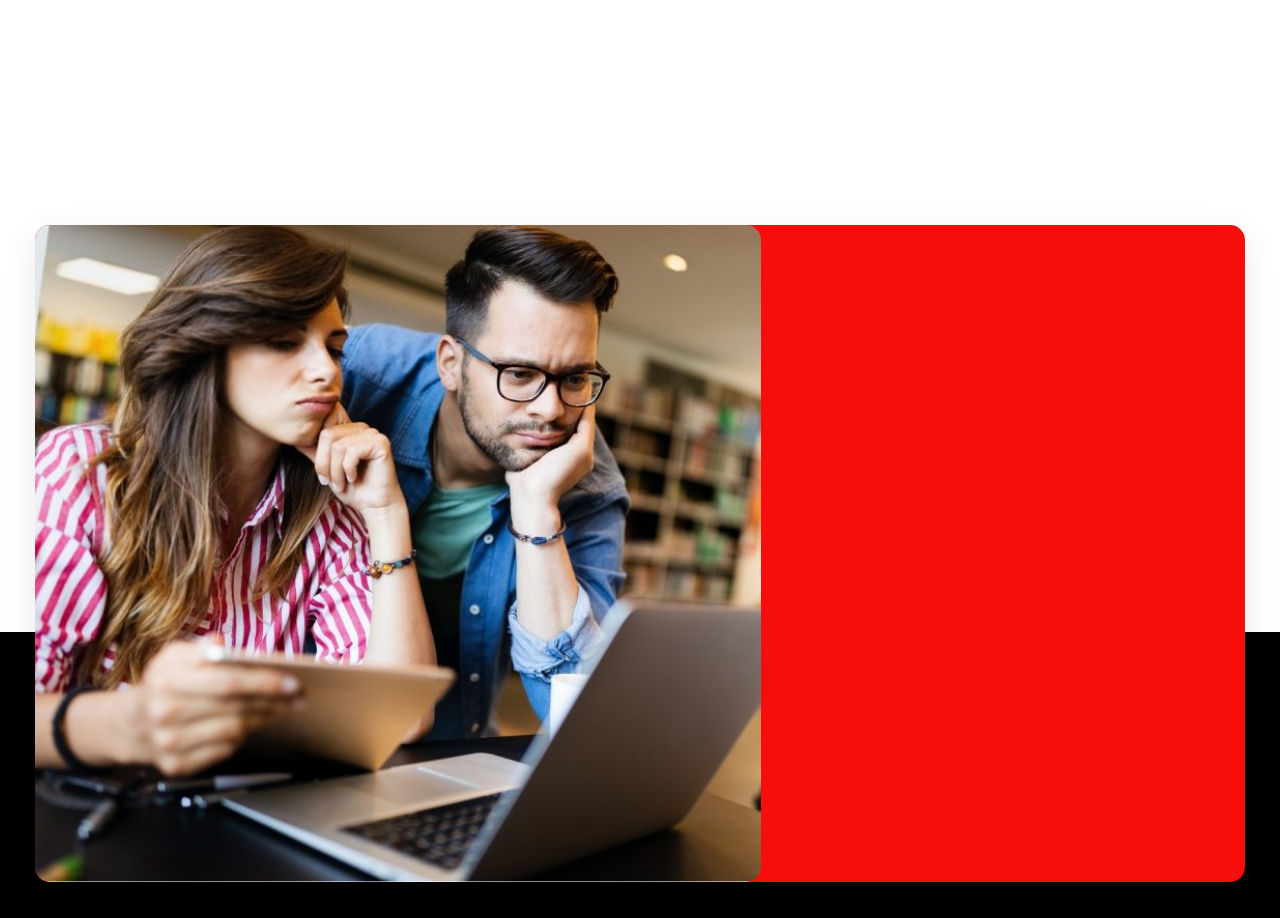What is the label of the button at the bottom of the form?
Respond with a short answer, either a single word or a phrase, based on the image.

Send Message